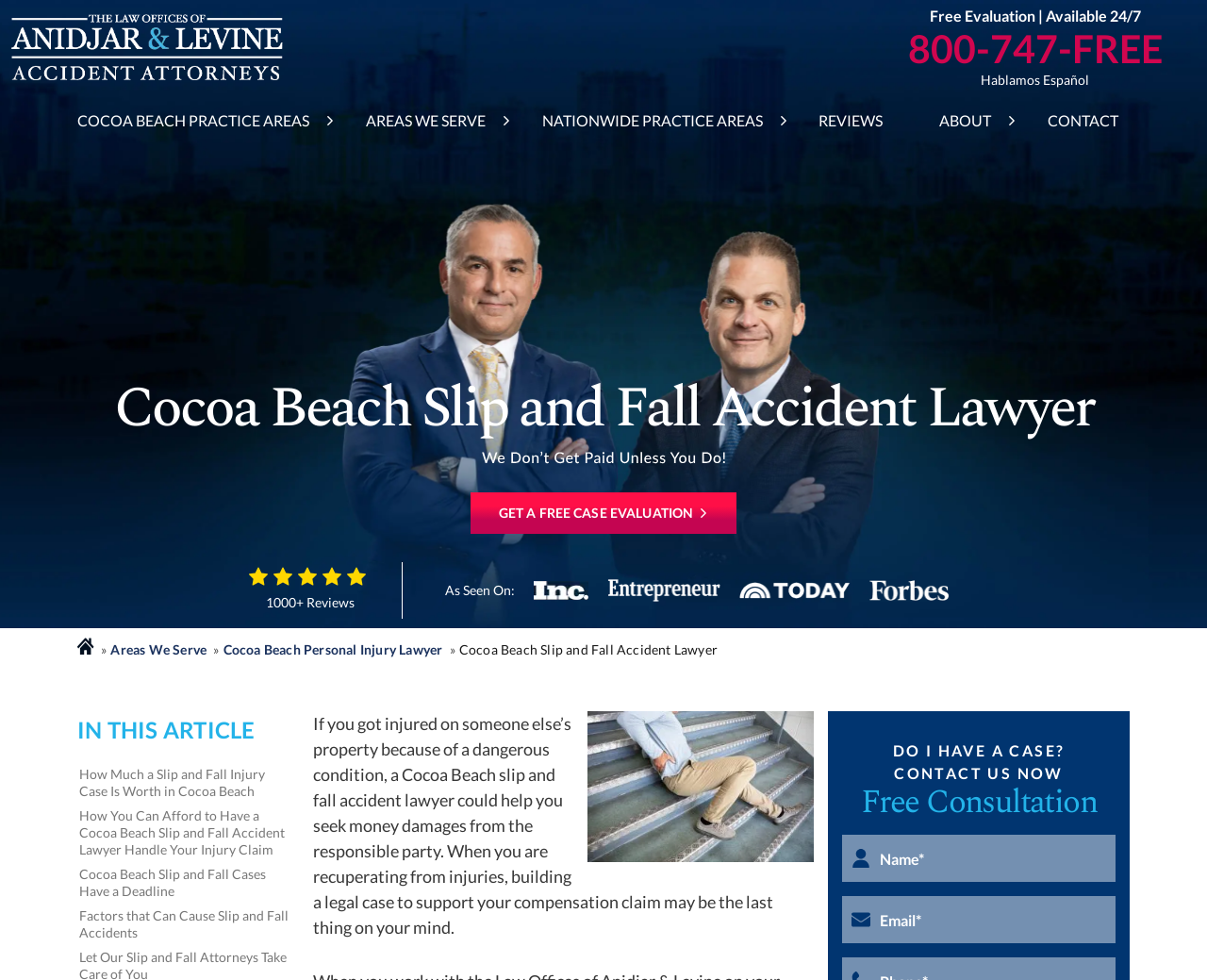Please answer the following question using a single word or phrase: 
What is the deadline for Cocoa Beach slip and fall cases?

It has a deadline